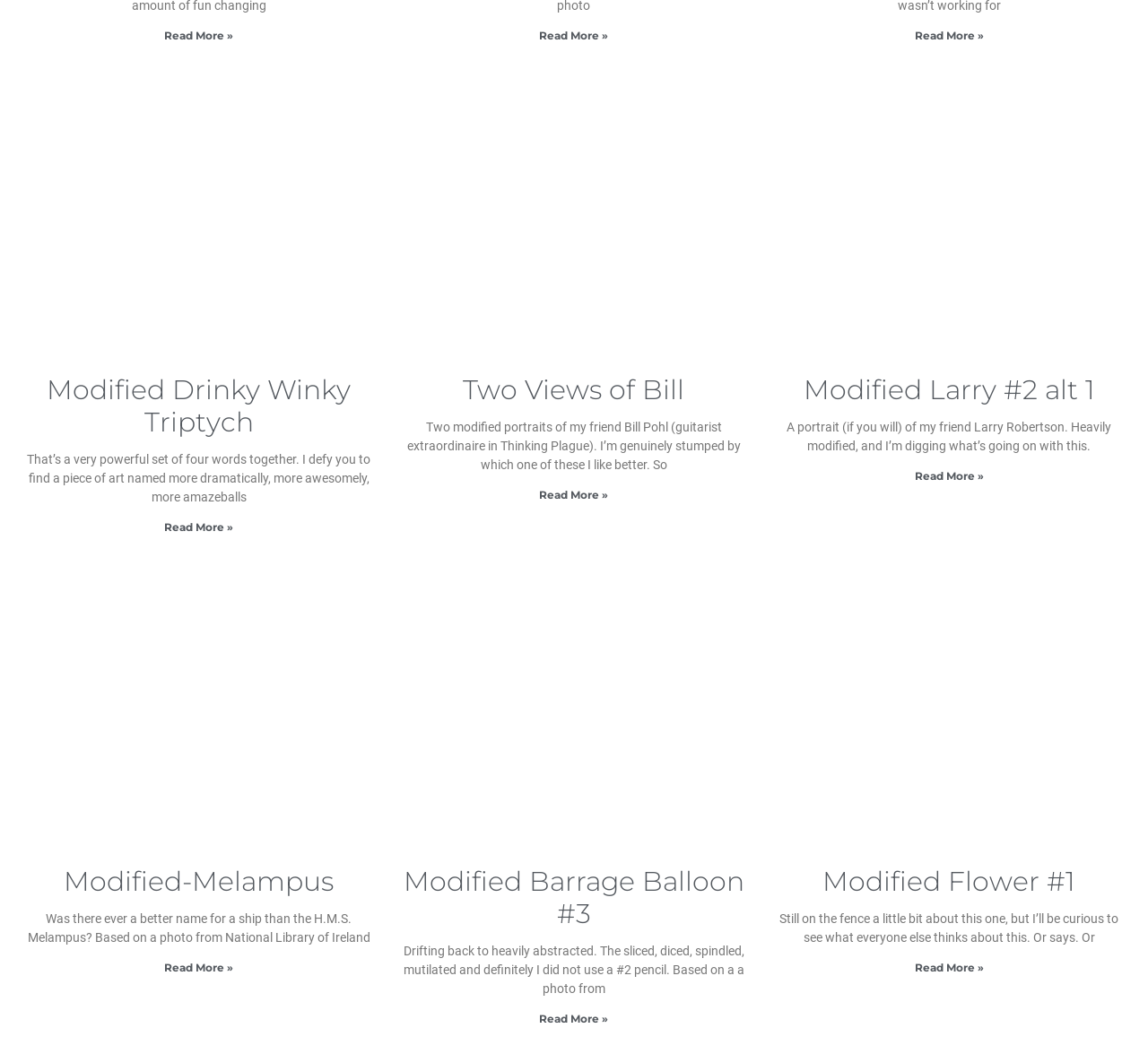Extract the bounding box coordinates for the UI element described as: "Read More »".

[0.143, 0.904, 0.203, 0.916]